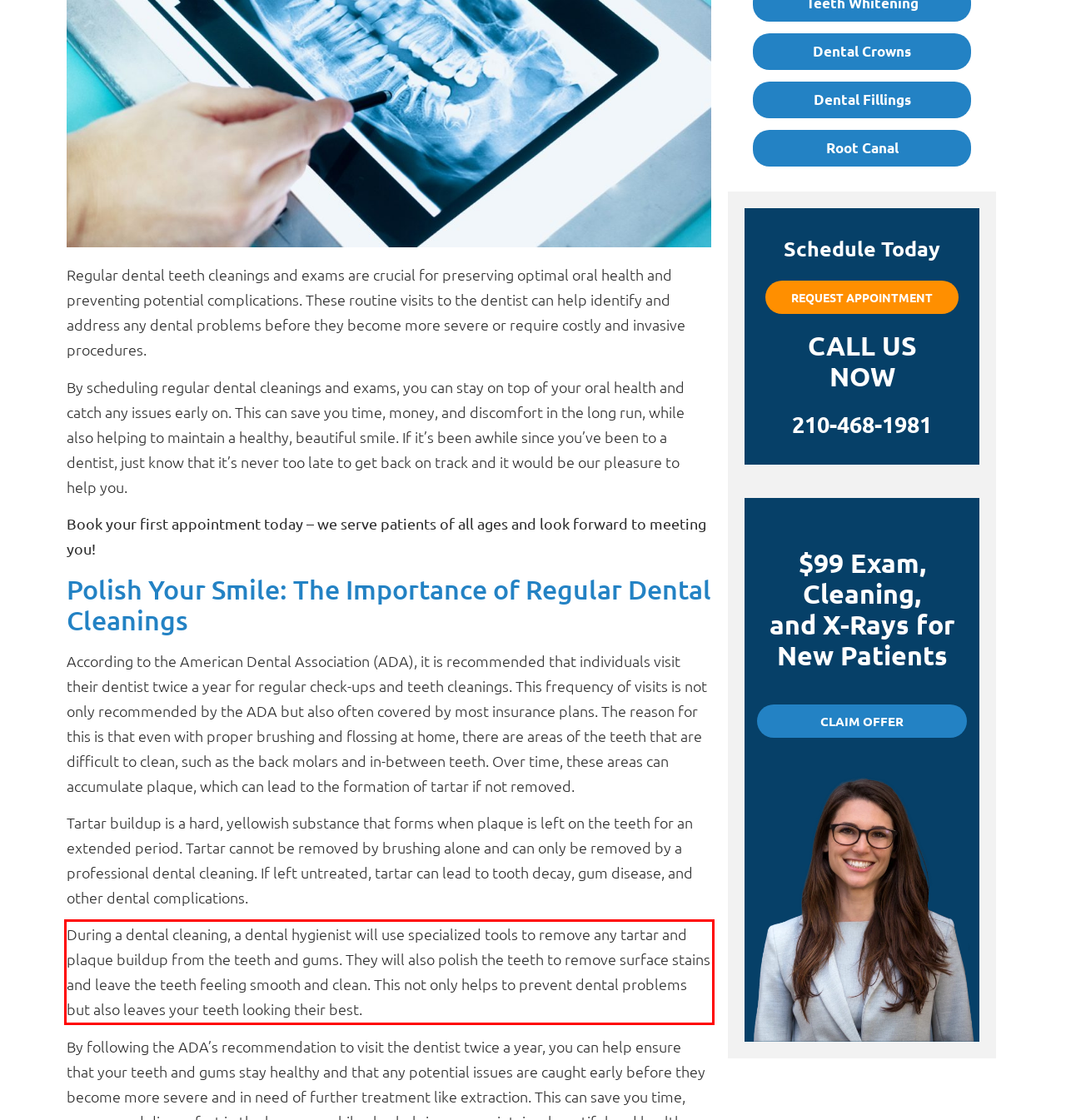The screenshot provided shows a webpage with a red bounding box. Apply OCR to the text within this red bounding box and provide the extracted content.

During a dental cleaning, a dental hygienist will use specialized tools to remove any tartar and plaque buildup from the teeth and gums. They will also polish the teeth to remove surface stains and leave the teeth feeling smooth and clean. This not only helps to prevent dental problems but also leaves your teeth looking their best.